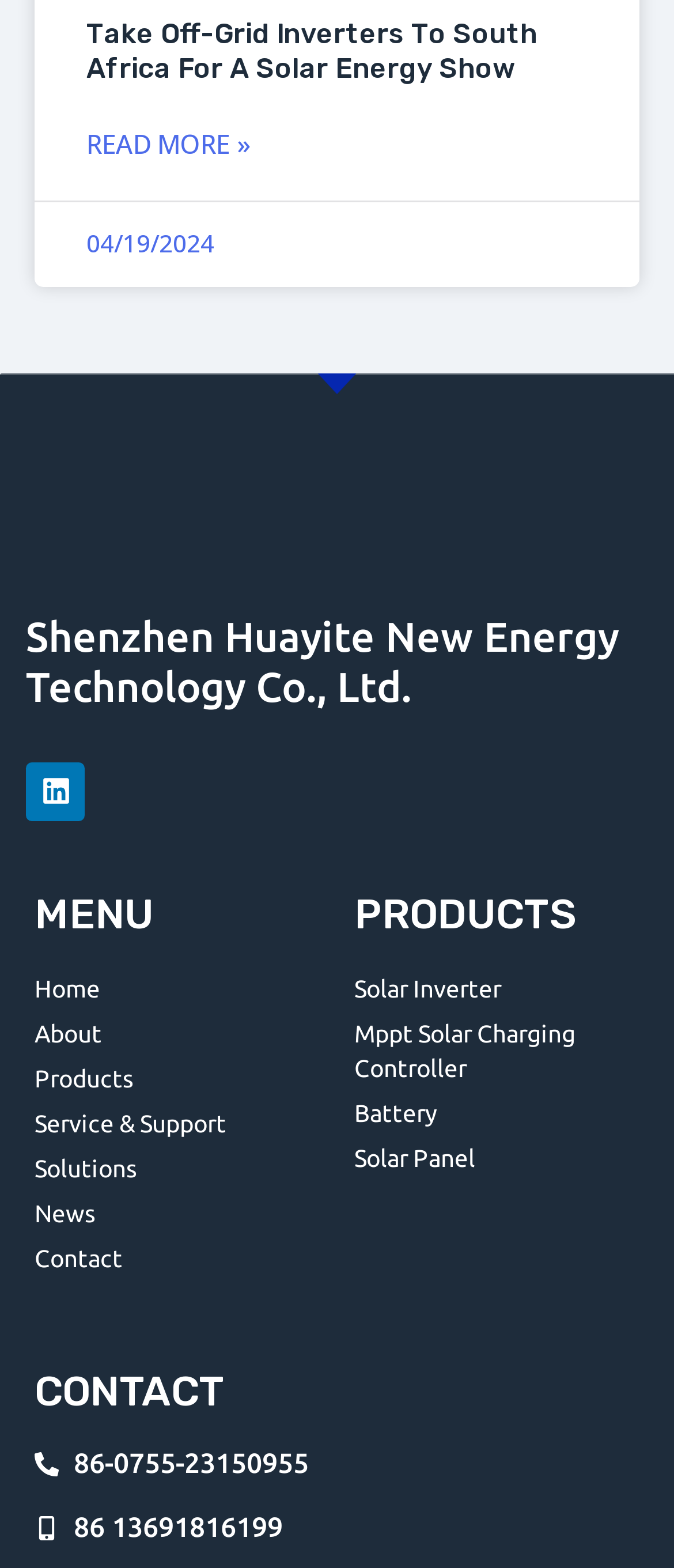Please give the bounding box coordinates of the area that should be clicked to fulfill the following instruction: "Call the company's phone number". The coordinates should be in the format of four float numbers from 0 to 1, i.e., [left, top, right, bottom].

[0.051, 0.92, 0.816, 0.948]